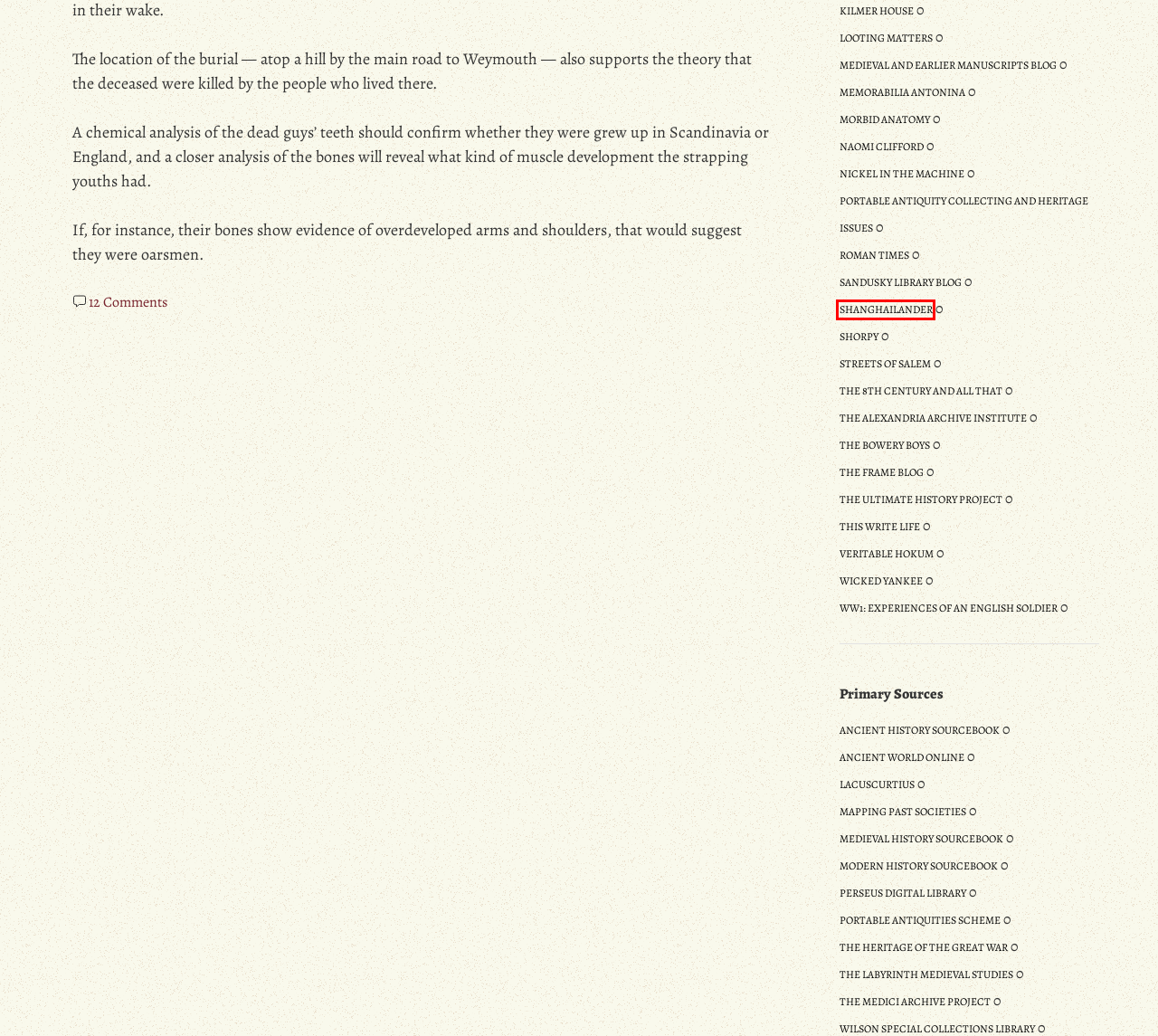You have a screenshot of a webpage where a red bounding box highlights a specific UI element. Identify the description that best matches the resulting webpage after the highlighted element is clicked. The choices are:
A. 51 Viking raiders found beheaded in an English pit – The History Blog
B. The Frame Blog | Articles, interviews and reviews to do with antique and modern picture frames
C. Welcome ultimatehistoryproject.com - BlueHost.com
D. Redirecting to Plesk Login...
E. Internet History Sourcebooks: Modern History
F. Internet History Sourcebooks Project: Ancient History
G. The Heritage of the Great War / First World War 1914 - 1918
H. Shanghailander - The blog about Old Shanghai

H